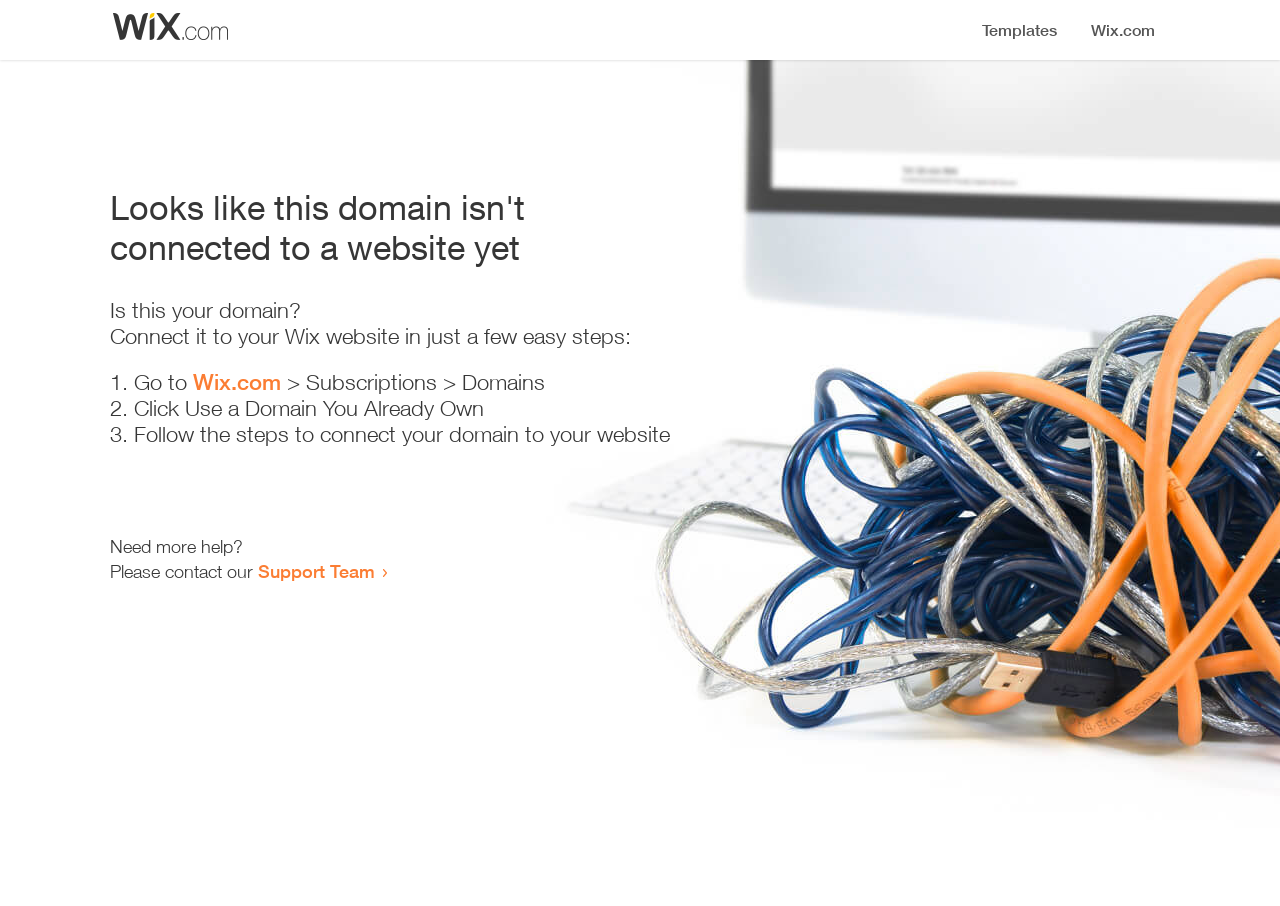What should I do after clicking 'Use a Domain You Already Own'?
Give a comprehensive and detailed explanation for the question.

After clicking 'Use a Domain You Already Own', the user should 'Follow the steps to connect your domain to your website' as indicated by the second step in the list.